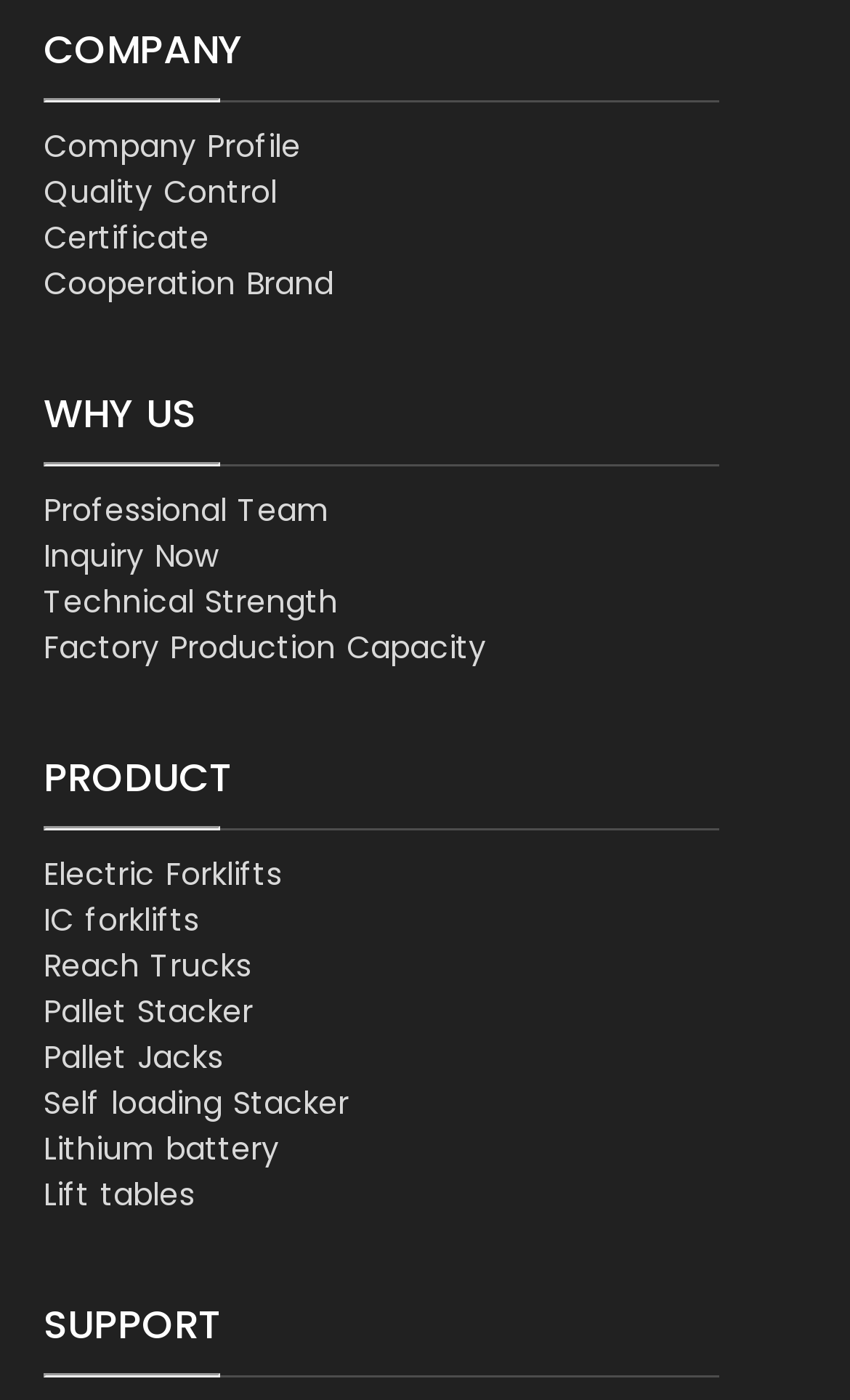Answer the following query with a single word or phrase:
What is the last link in the SUPPORT section?

None